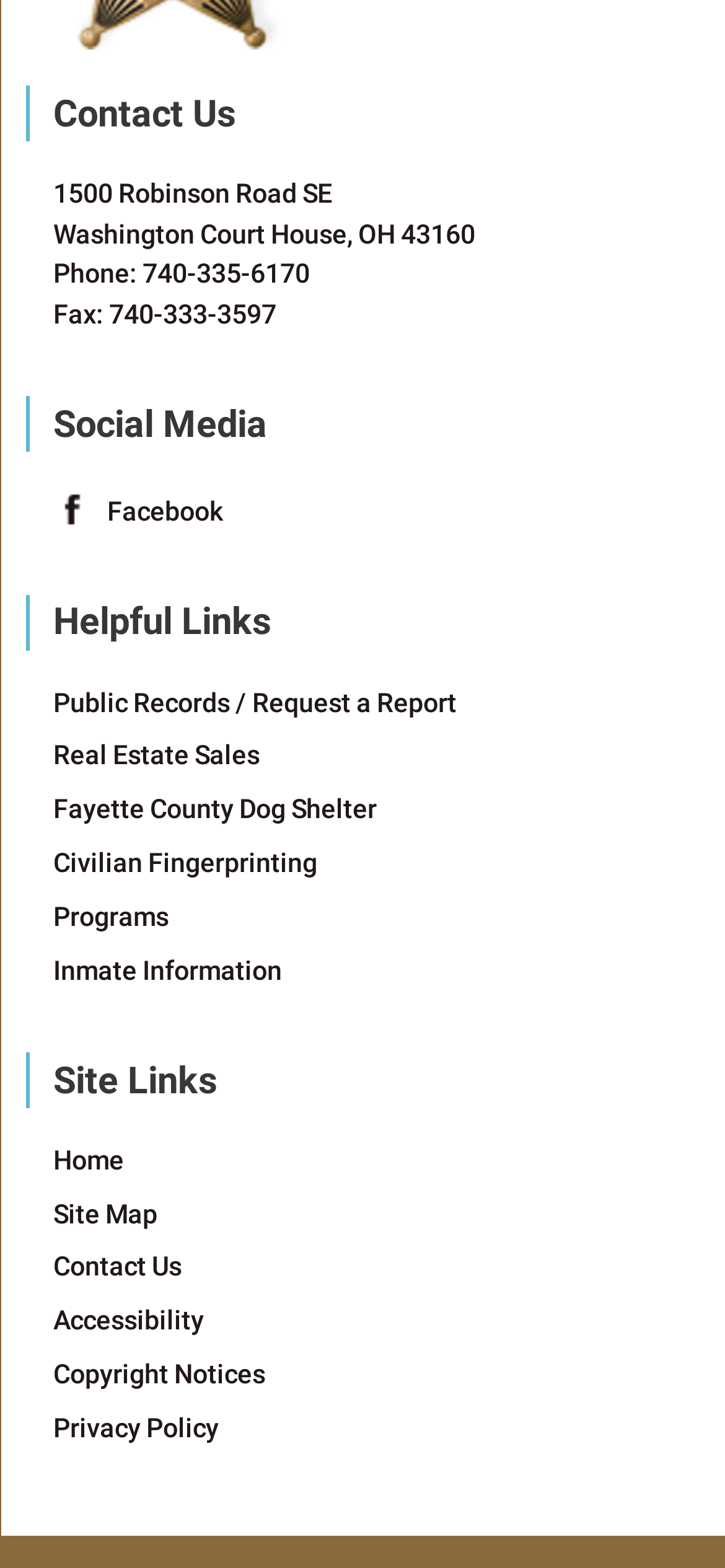Could you highlight the region that needs to be clicked to execute the instruction: "Visit Facebook page"?

[0.074, 0.31, 0.963, 0.34]